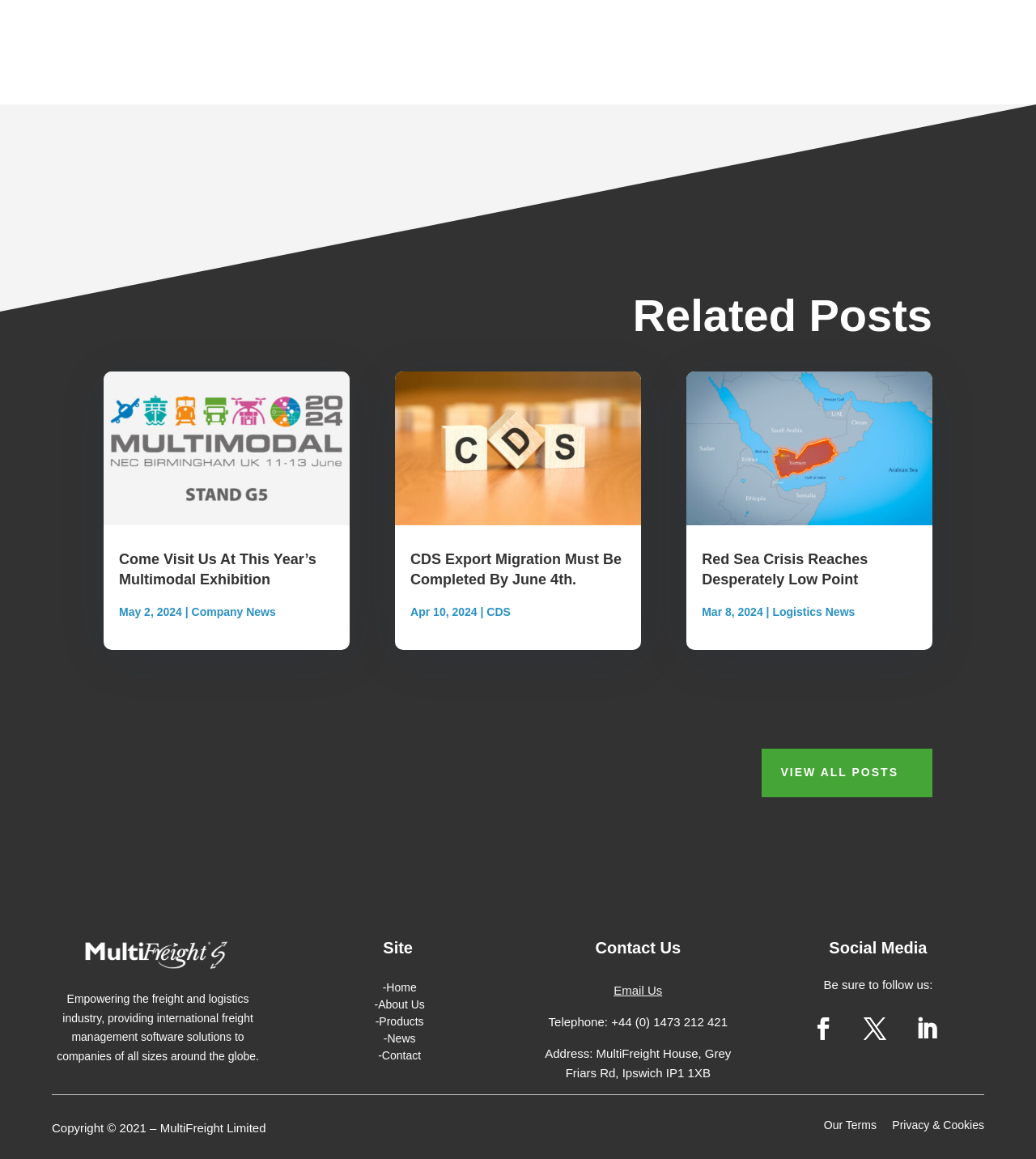Determine the bounding box coordinates of the element's region needed to click to follow the instruction: "Visit the multimodal exhibition". Provide these coordinates as four float numbers between 0 and 1, formatted as [left, top, right, bottom].

[0.099, 0.32, 0.338, 0.453]